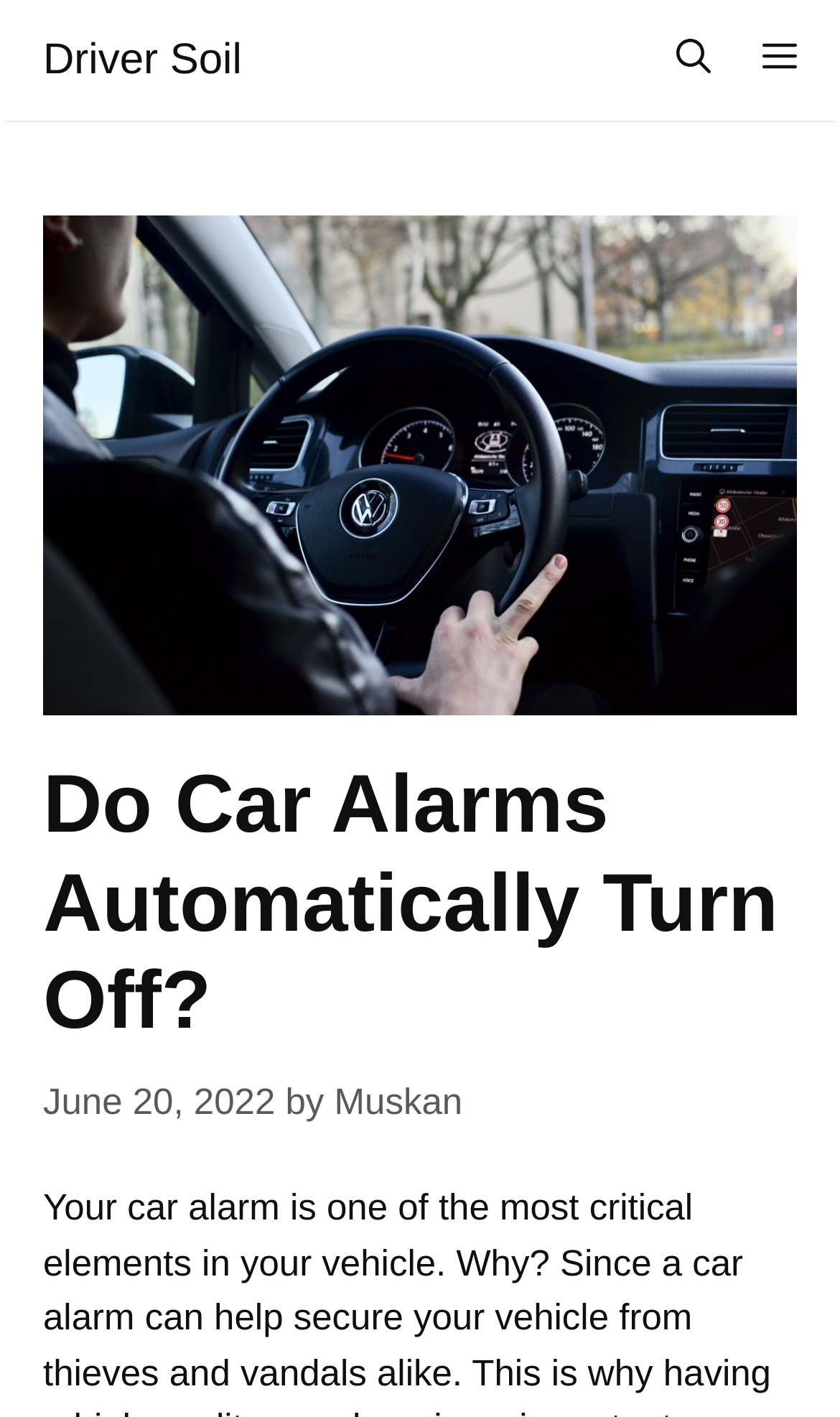Using the webpage screenshot, locate the HTML element that fits the following description and provide its bounding box: "Menu".

[0.877, 0.0, 1.0, 0.085]